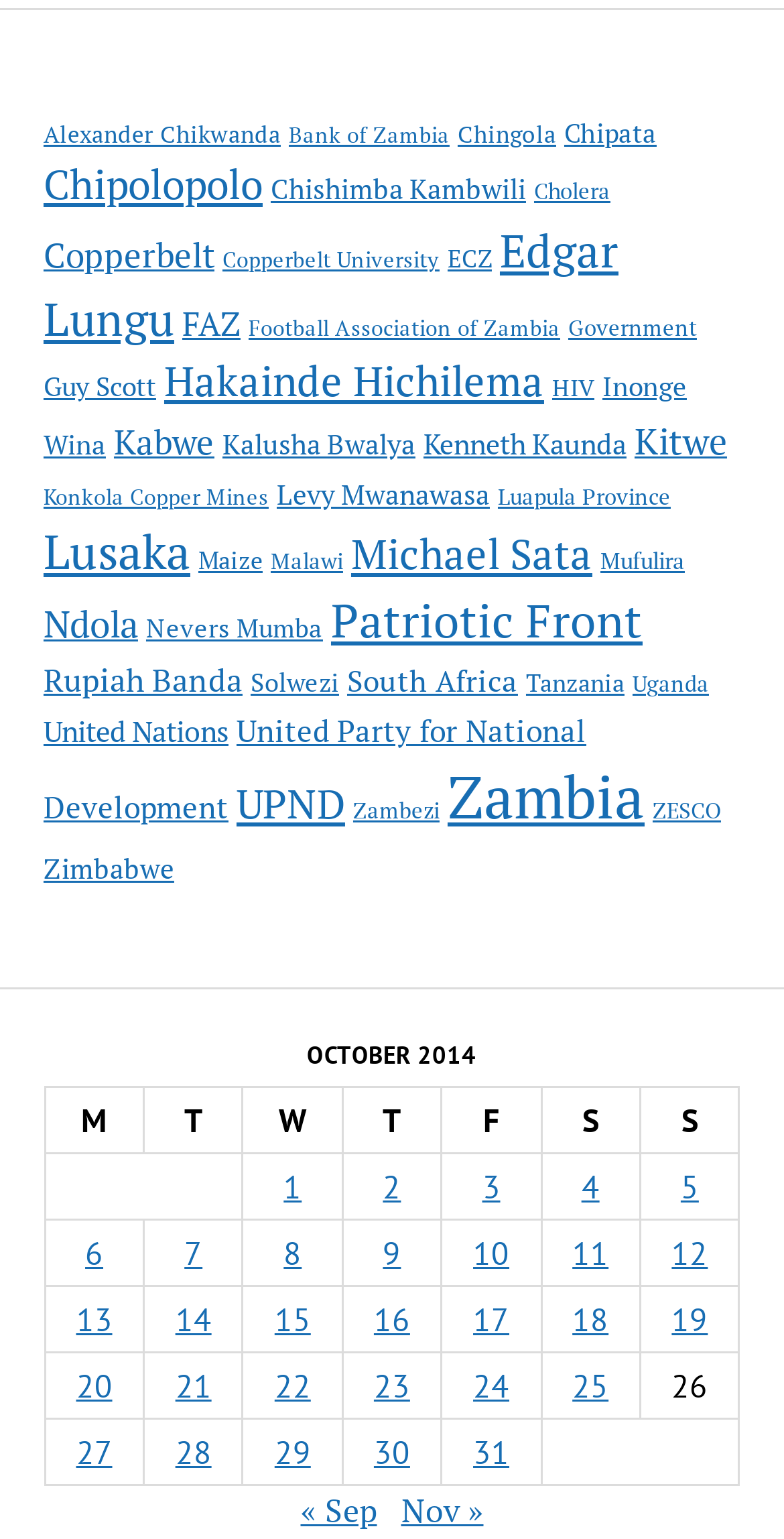Respond to the following question using a concise word or phrase: 
What is the name of the province with the most items?

Lusaka